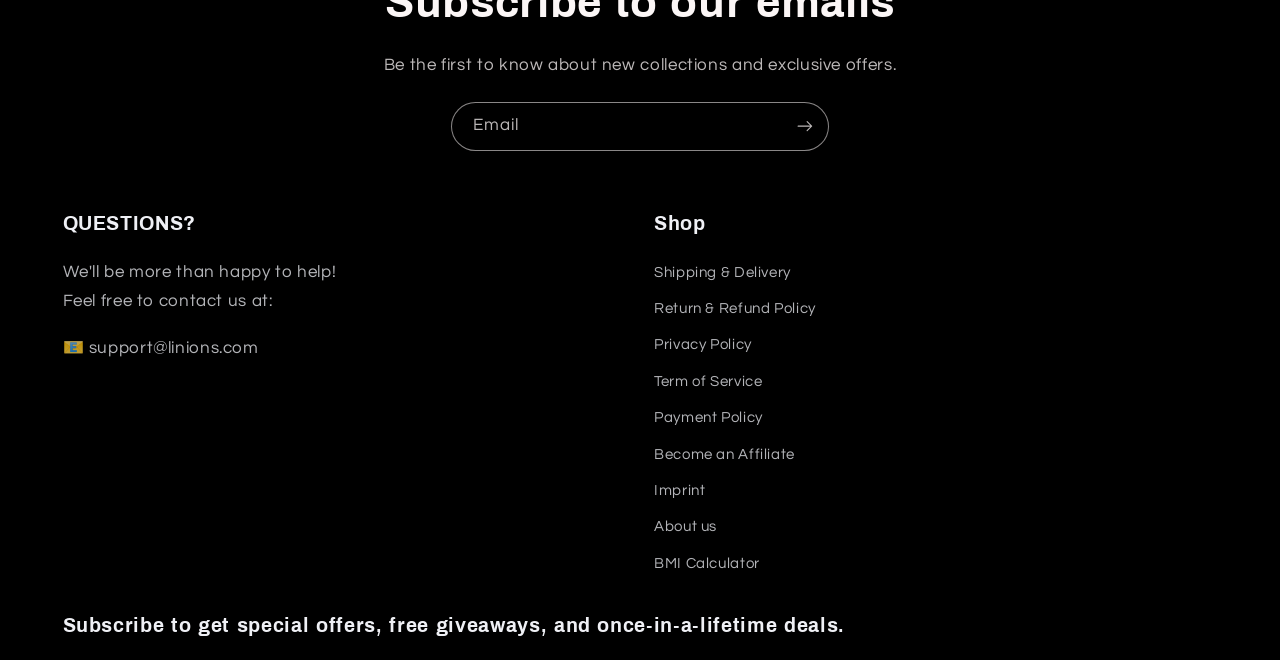Provide the bounding box coordinates for the area that should be clicked to complete the instruction: "Enter email to subscribe".

[0.353, 0.156, 0.647, 0.228]